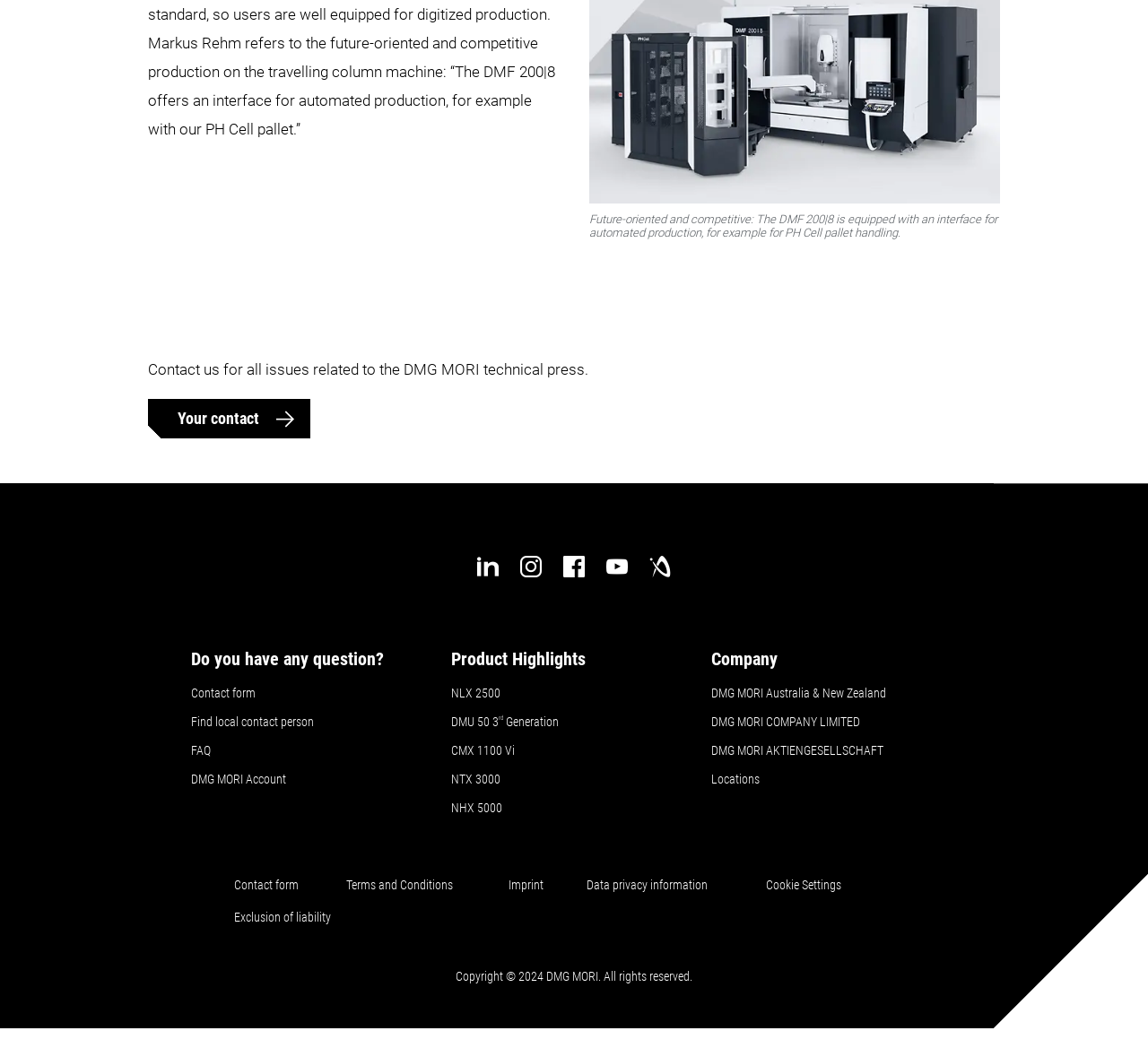Find the bounding box coordinates of the area to click in order to follow the instruction: "Learn more about the NLX 2500 product".

[0.393, 0.654, 0.436, 0.668]